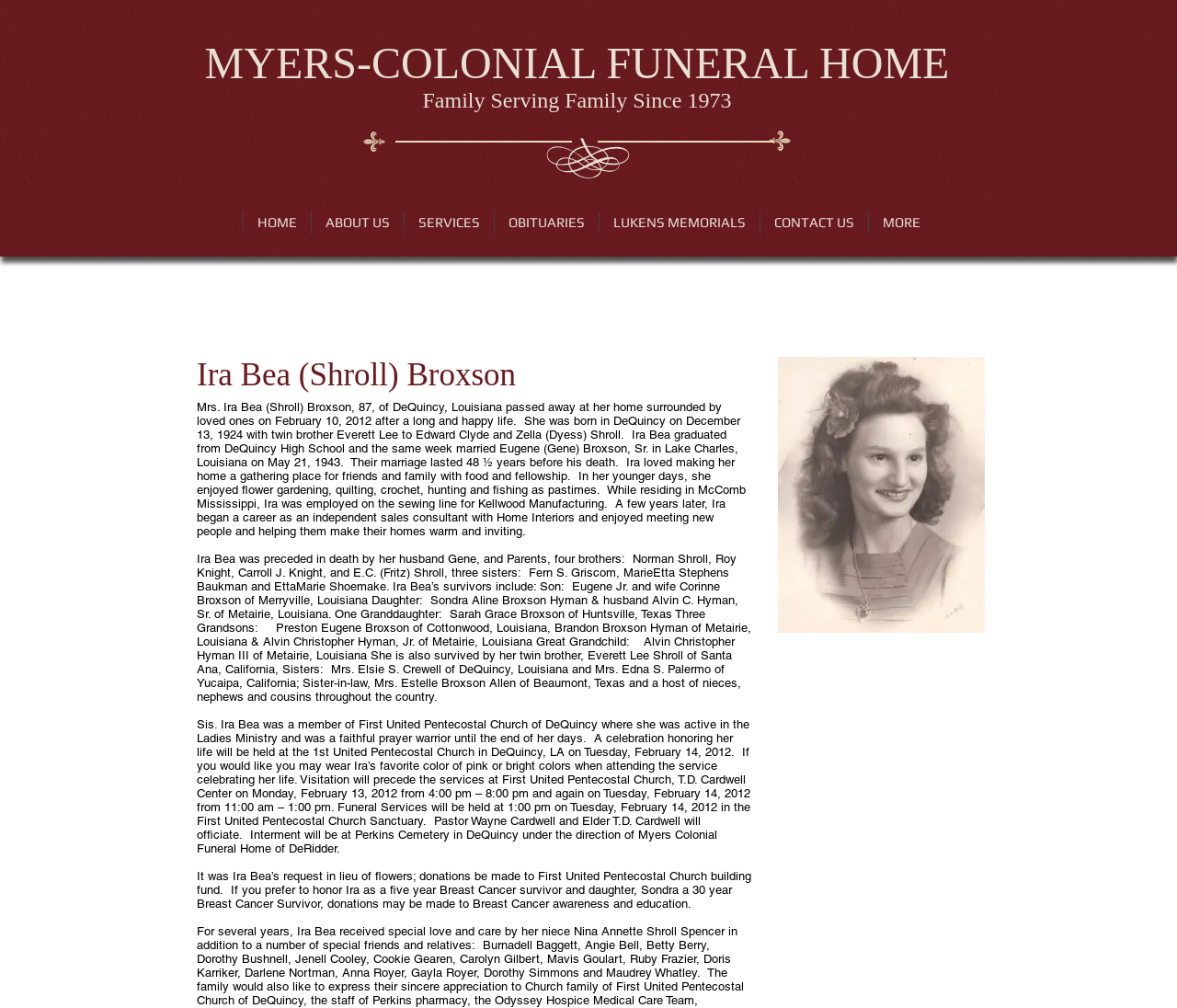What is the name of the church where Ira Bea was a member?
Using the visual information from the image, give a one-word or short-phrase answer.

First United Pentecostal Church